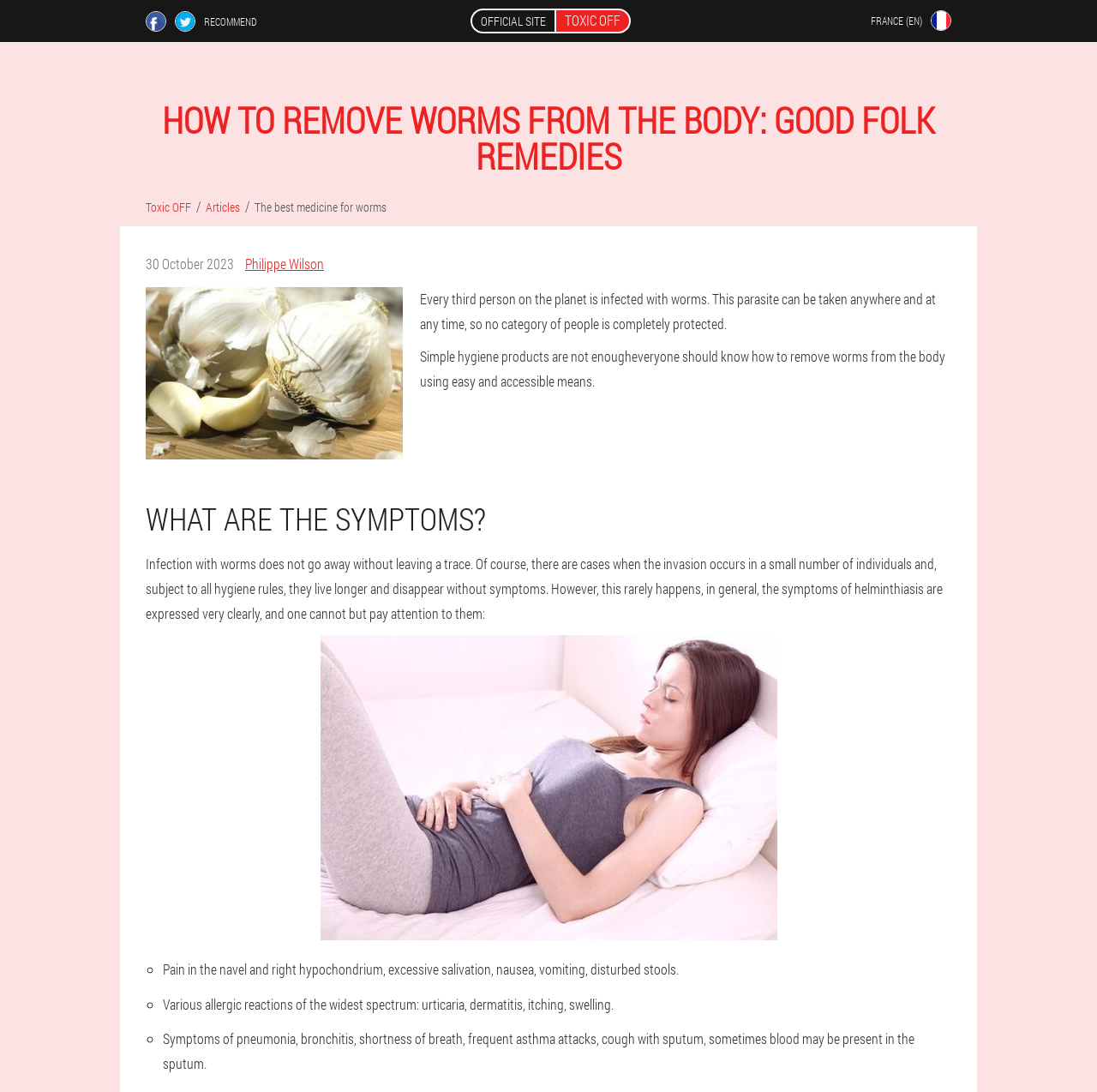Locate the bounding box coordinates of the item that should be clicked to fulfill the instruction: "Contact us".

None